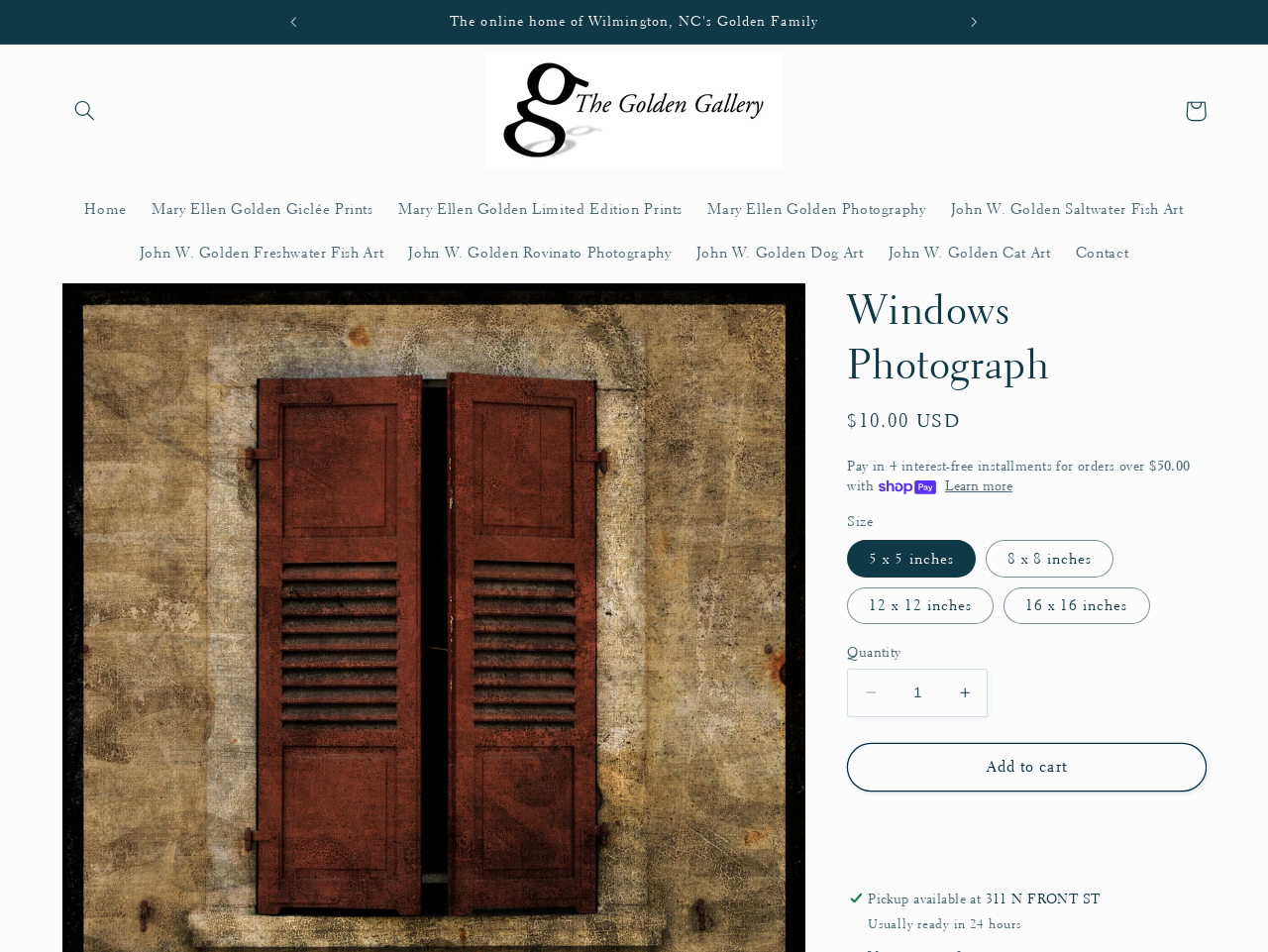Based on what you see in the screenshot, provide a thorough answer to this question: What is the price of the photograph?

I found the answer by looking at the StaticText element that says 'Regular price' and the adjacent StaticText element that says '$10.00 USD', which indicates the price of the photograph.